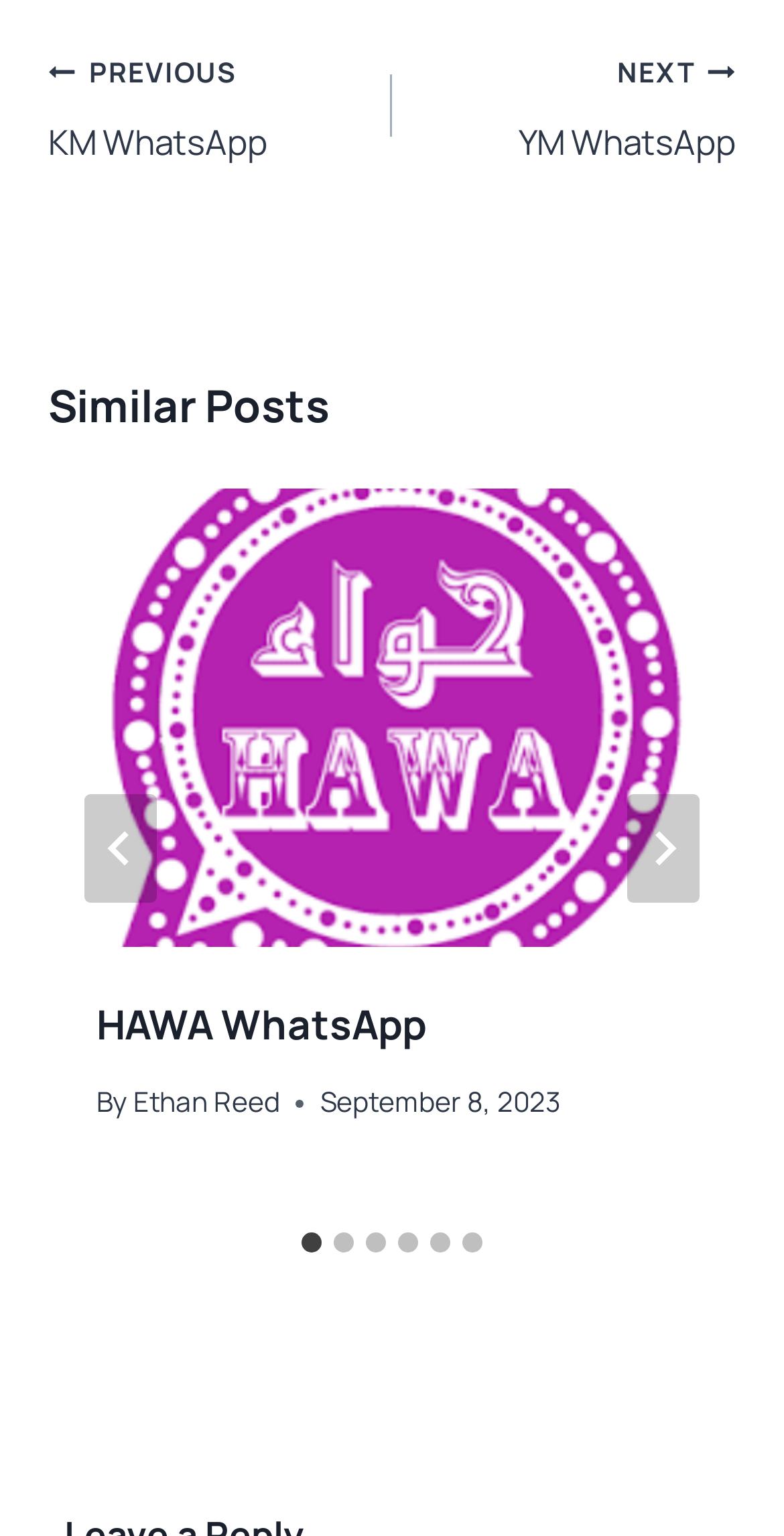Determine the bounding box coordinates of the clickable element to complete this instruction: "Select slide 2". Provide the coordinates in the format of four float numbers between 0 and 1, [left, top, right, bottom].

[0.426, 0.802, 0.451, 0.815]